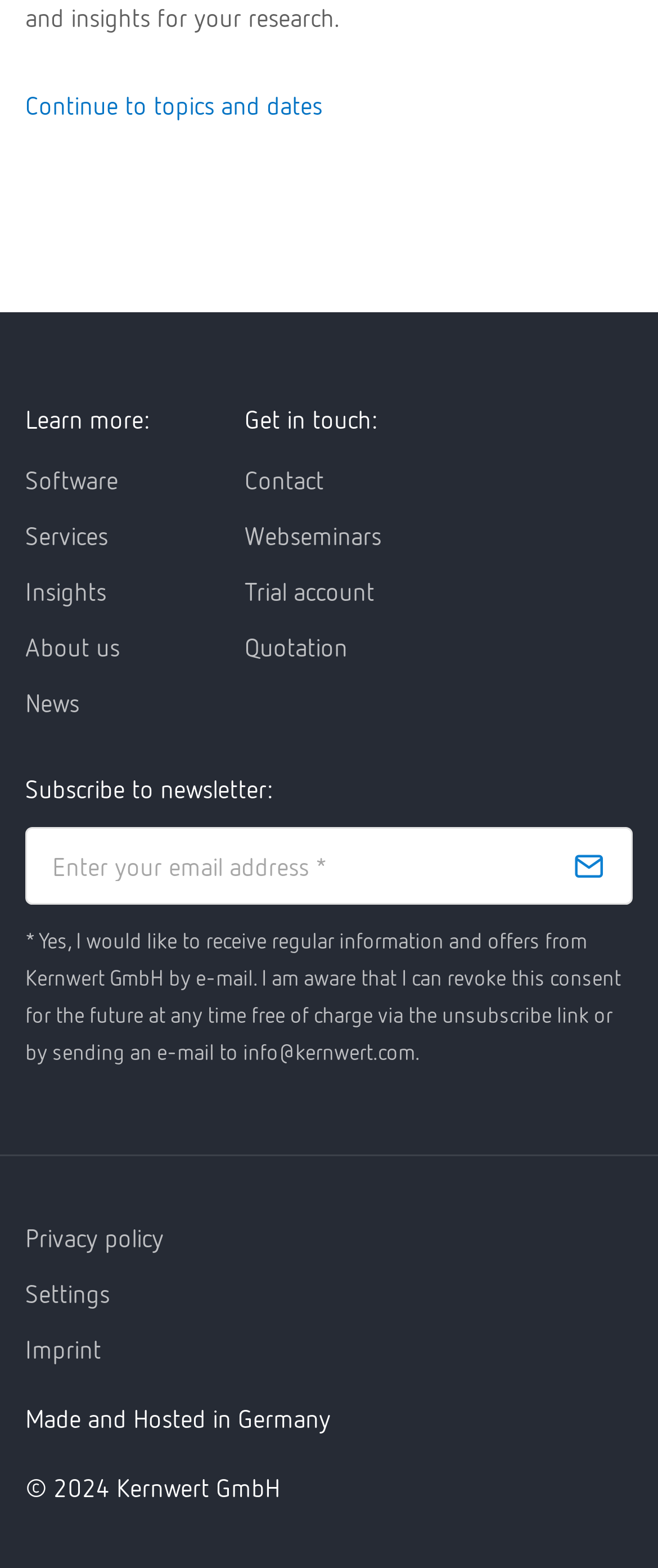Reply to the question with a single word or phrase:
What is the company name?

Kernwert GmbH